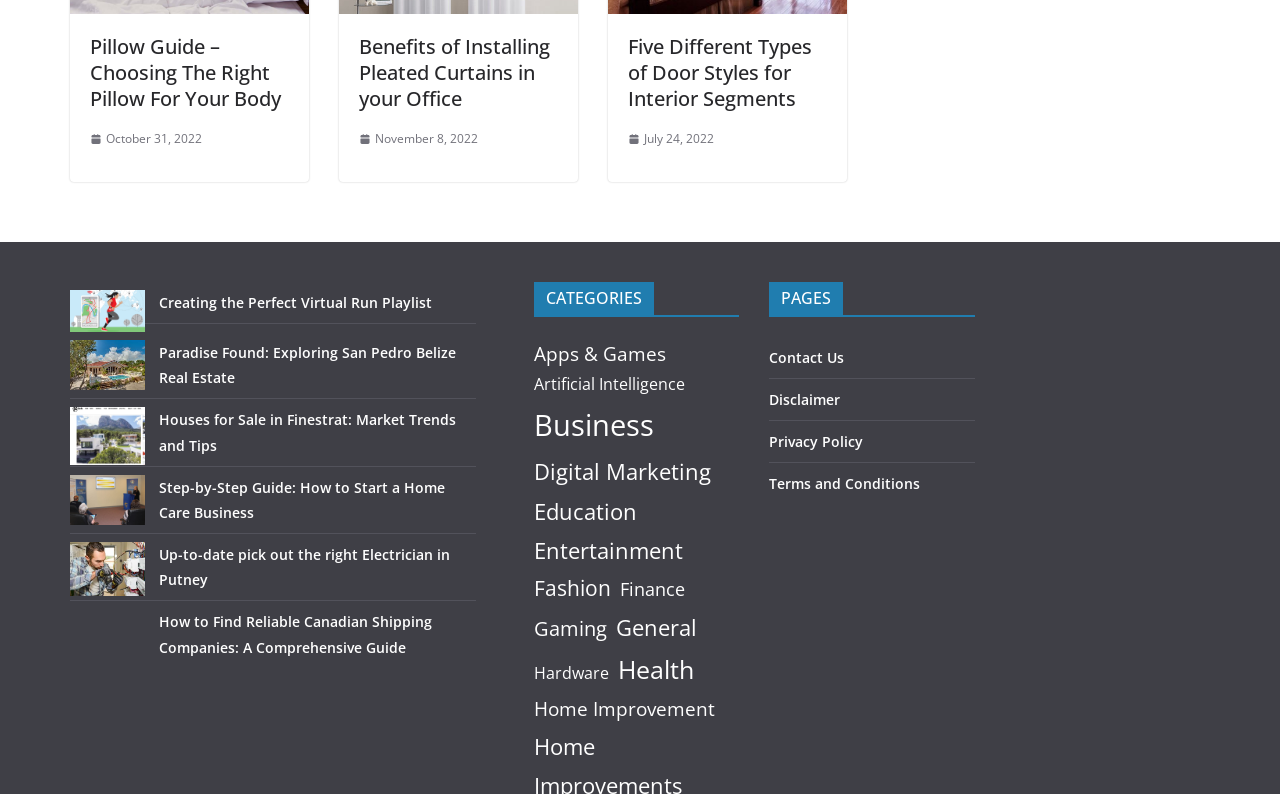Identify the bounding box coordinates for the UI element described by the following text: "A La Carte". Provide the coordinates as four float numbers between 0 and 1, in the format [left, top, right, bottom].

None